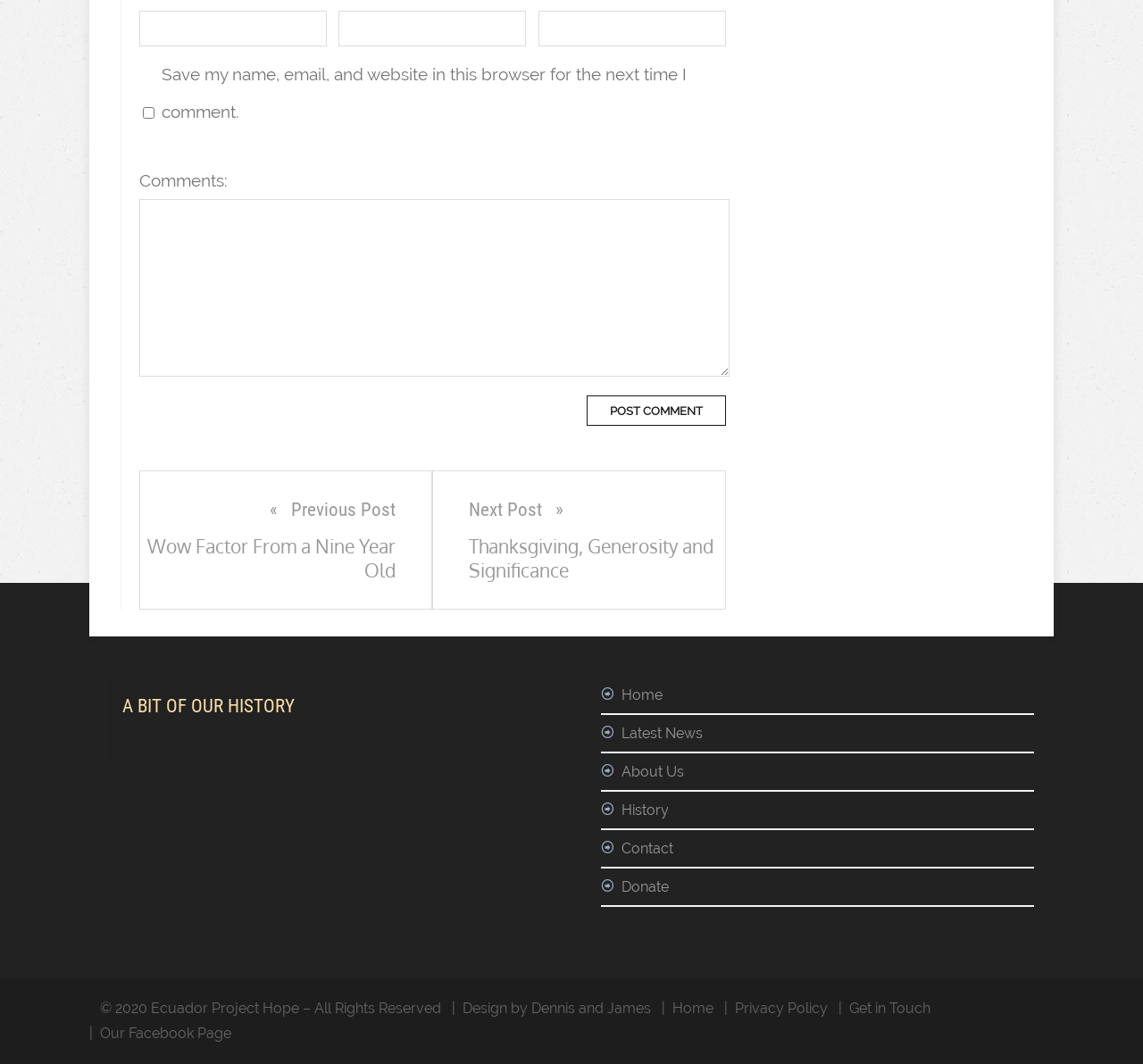What is the purpose of the checkbox?
Using the image as a reference, give an elaborate response to the question.

The checkbox is located below the comment text box and is labeled 'Save my name, email, and website in this browser for the next time I comment.' This suggests that its purpose is to save the user's comment information for future use.